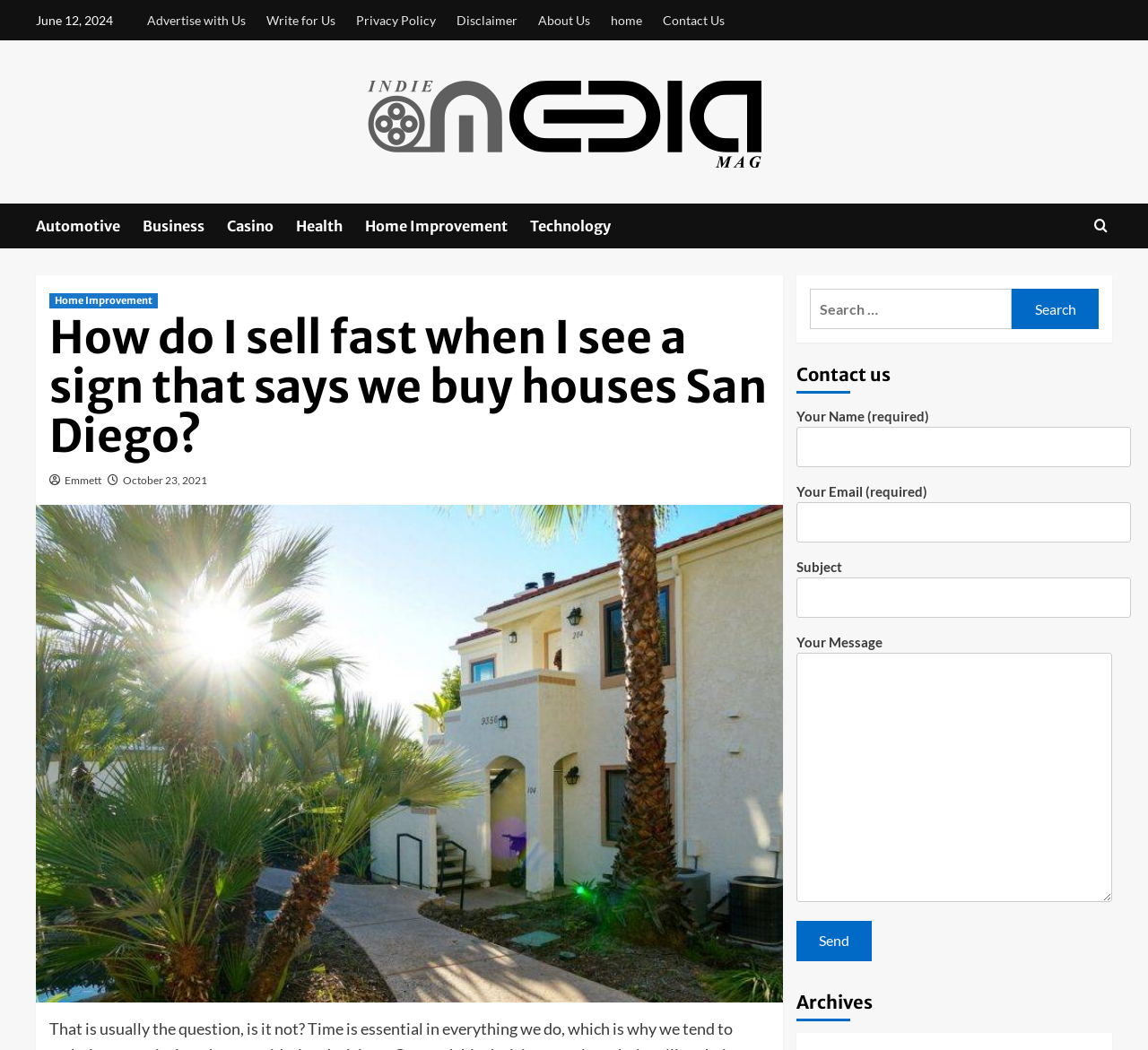Locate the primary headline on the webpage and provide its text.

How do I sell fast when I see a sign that says we buy houses San Diego?